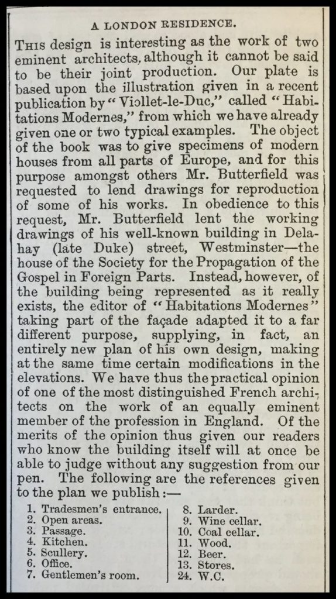Please provide a brief answer to the question using only one word or phrase: 
Who designed the London residence?

William Butterfield